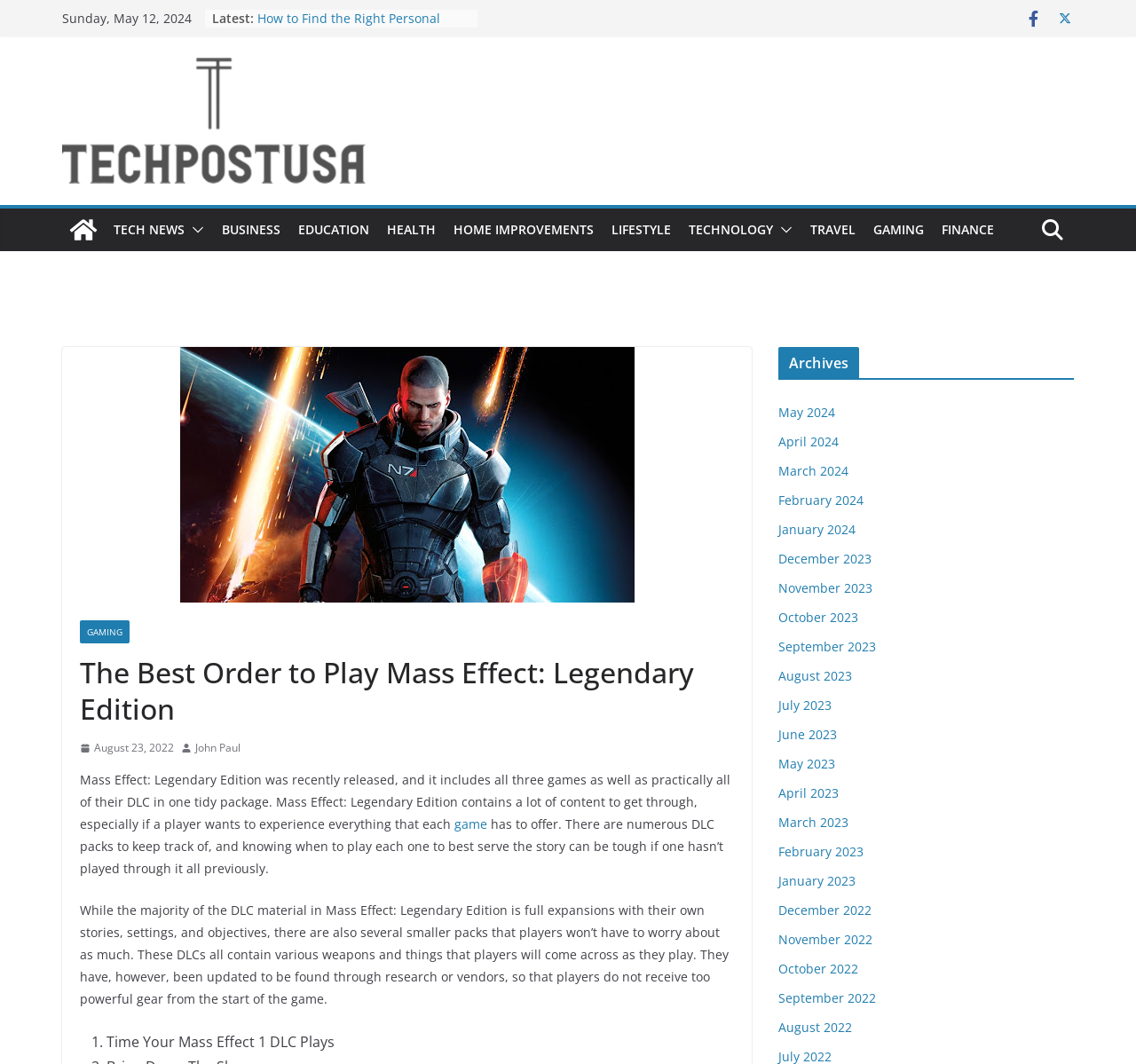Give a complete and precise description of the webpage's appearance.

The webpage is a blog website called Techpostusa, which provides information on multiple niches such as Tech, Business, Education, Sports, Home, and Lifestyle. At the top of the page, there is a date "Sunday, May 12, 2024" and a label "Latest:" followed by a list of five article links with bullet points. The articles' titles include "Optimizing Solar Installation for Maximum Efficiency", "How to Find the Right Personal Injury Near You", "Exploring Luv.Trise", "Unlocking Human Potential", and "The Ultimate Relaxation Experience".

Below the list of articles, there are two social media icons and a logo of Tech Post Usa, which is also a link. On the left side of the page, there is a menu with links to different categories such as TECH NEWS, BUSINESS, EDUCATION, HEALTH, HOME IMPROVEMENTS, LIFESTYLE, TECHNOLOGY, TRAVEL, GAMING, and FINANCE.

In the main content area, there is an article titled "The Best Order to Play Mass Effect: Legendary Edition". The article has a heading, a date "August 23, 2022", and an author's name "John Paul". The article's content is divided into paragraphs, and there are links to other related articles within the text. There is also a list with a single item "Time Your Mass Effect 1 DLC Plays" with a number "1.".

On the right side of the page, there is an archive section with links to articles from different months, ranging from May 2024 to August 2022. There is also an image related to Mass Effect above the archive section.